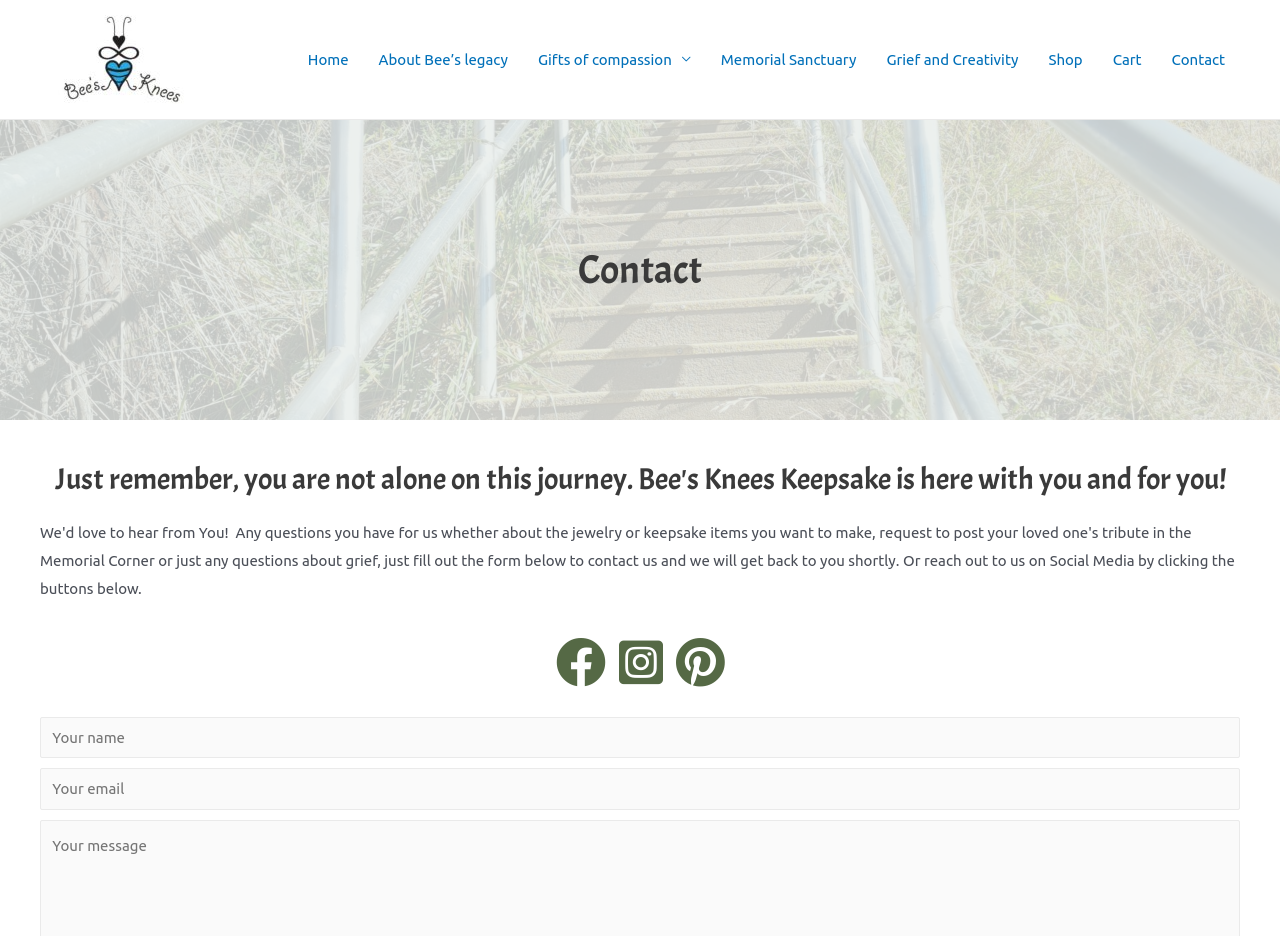Given the element description: "aria-describedby="email-error" name="fl-email" placeholder="Your email"", predict the bounding box coordinates of this UI element. The coordinates must be four float numbers between 0 and 1, given as [left, top, right, bottom].

[0.031, 0.821, 0.969, 0.865]